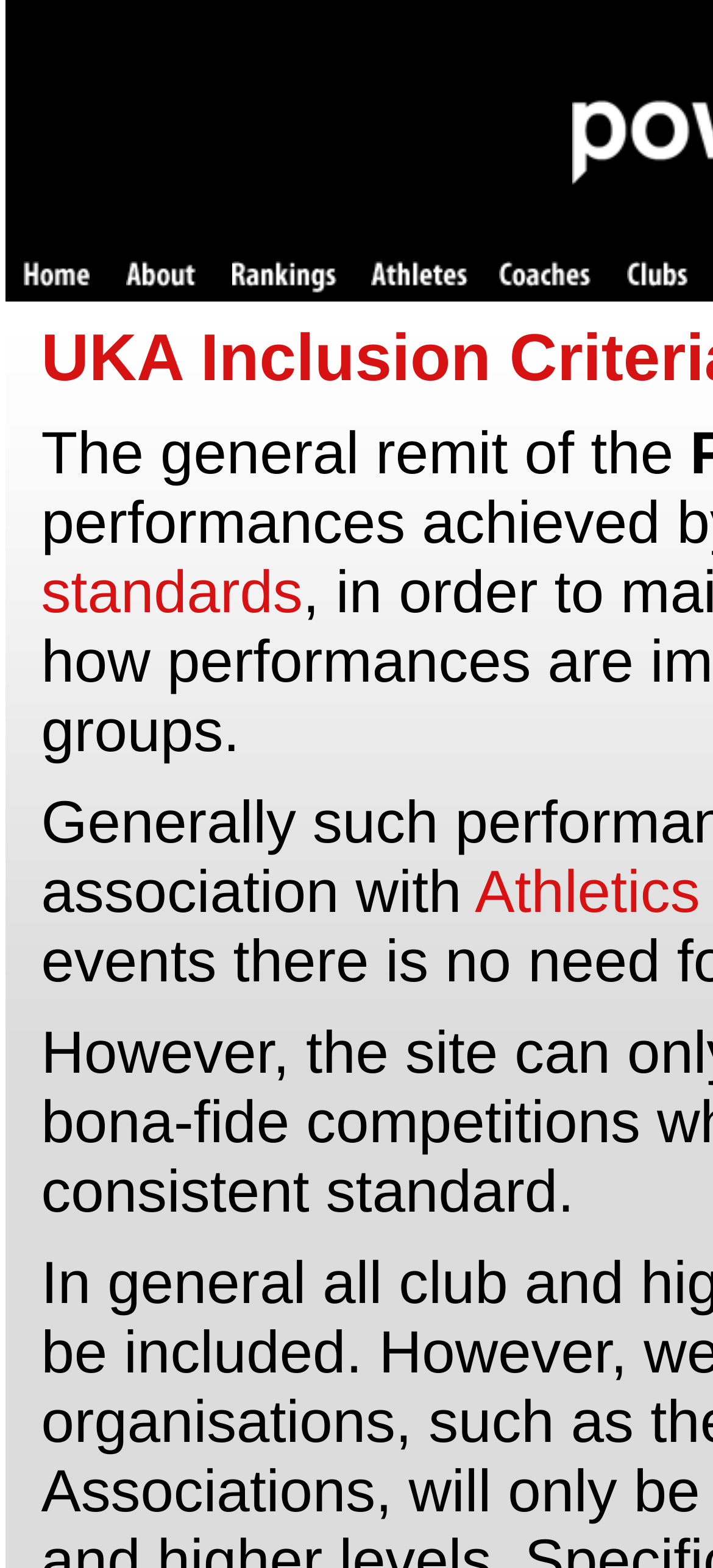Explain the webpage in detail, including its primary components.

The webpage is titled "Inclusion Criteria" and has a navigation menu at the top with six links: "Home", "About", "Rankings", "Athletes", "Coaches", and "Clubs", arranged horizontally from left to right. 

Below the navigation menu, there is a paragraph of text that starts with "The general remit of the". This paragraph spans almost the entire width of the page. Within this paragraph, there is a highlighted link "standards" located near the top-left corner of the paragraph.